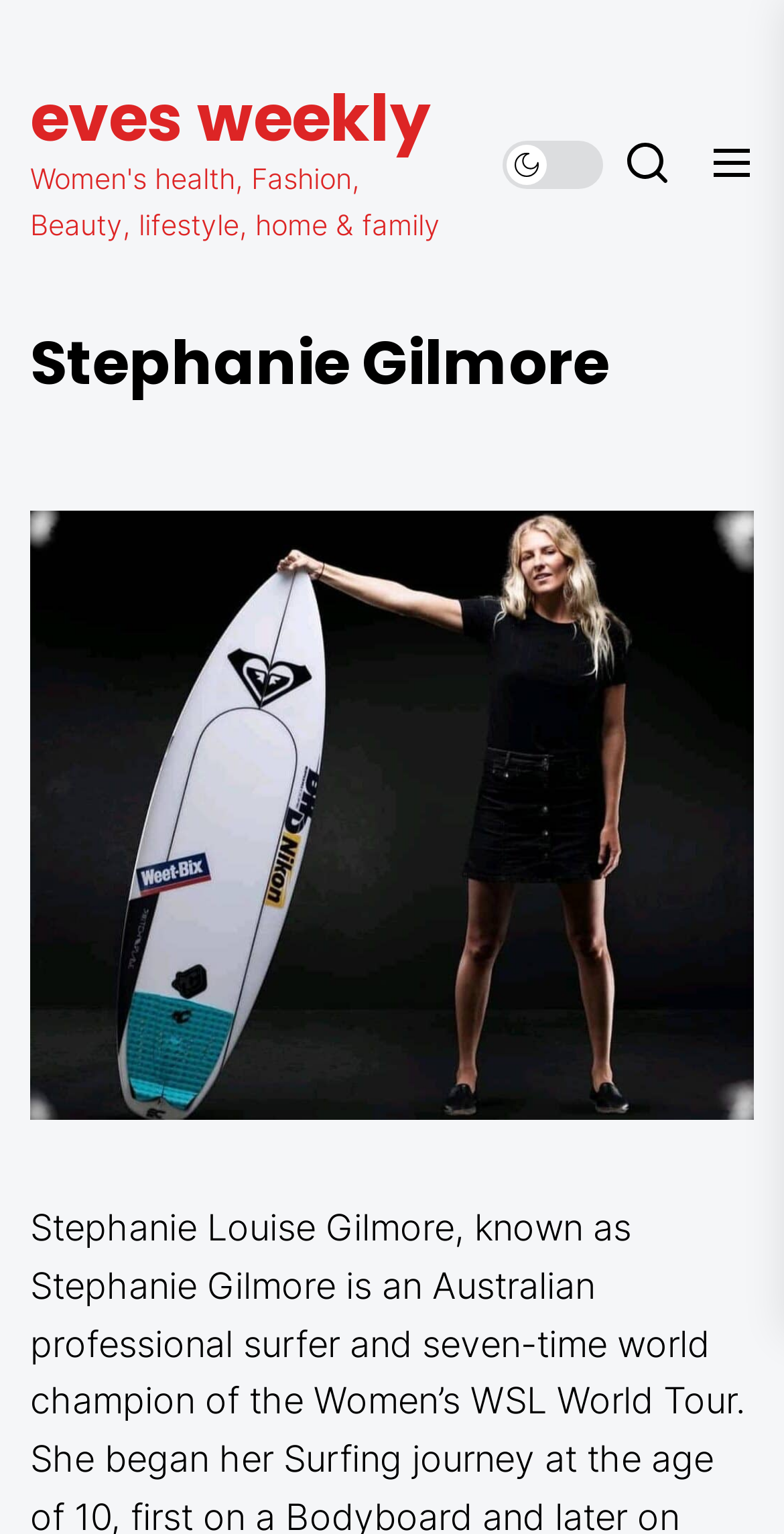How many buttons are there on the top right?
Provide a one-word or short-phrase answer based on the image.

3